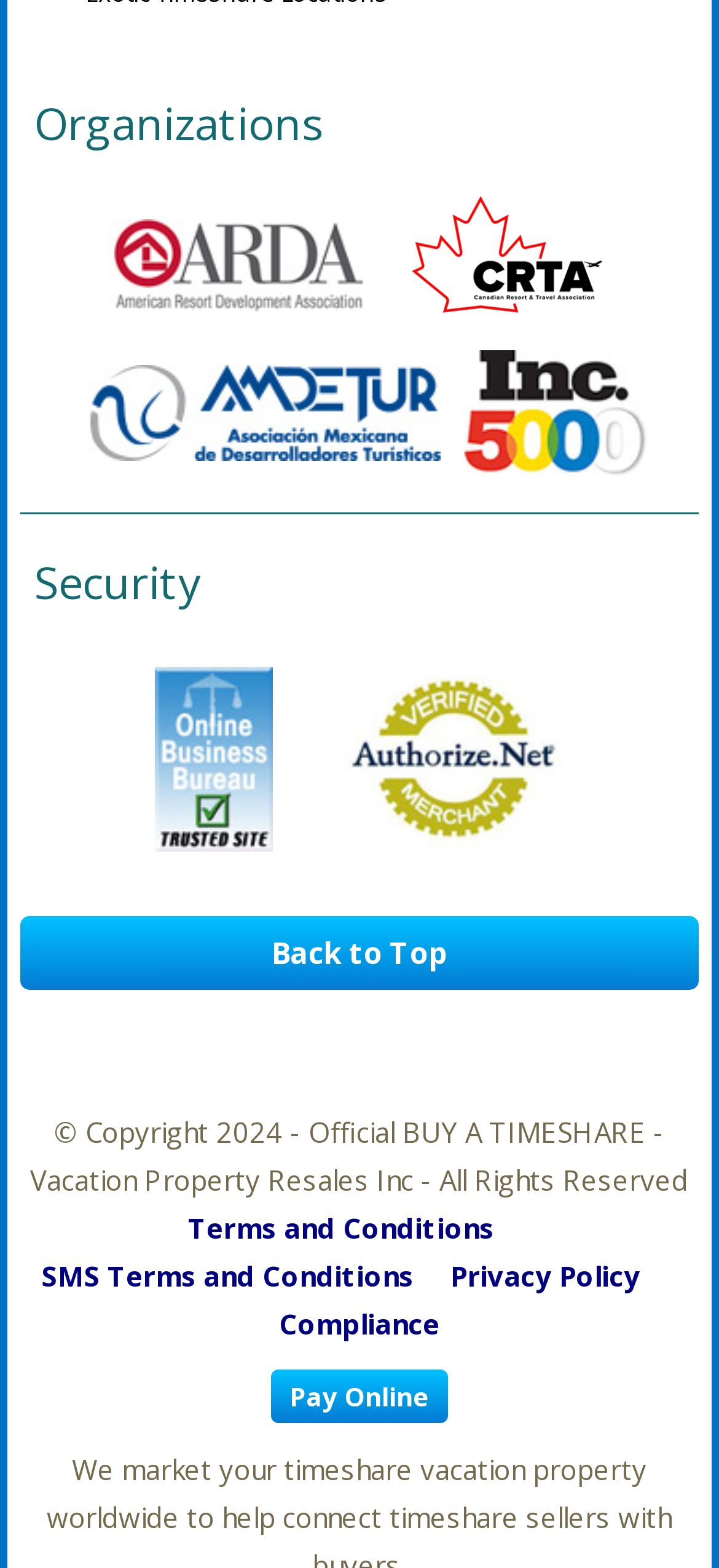Please specify the bounding box coordinates of the area that should be clicked to accomplish the following instruction: "View Privacy Policy". The coordinates should consist of four float numbers between 0 and 1, i.e., [left, top, right, bottom].

[0.627, 0.799, 0.891, 0.829]